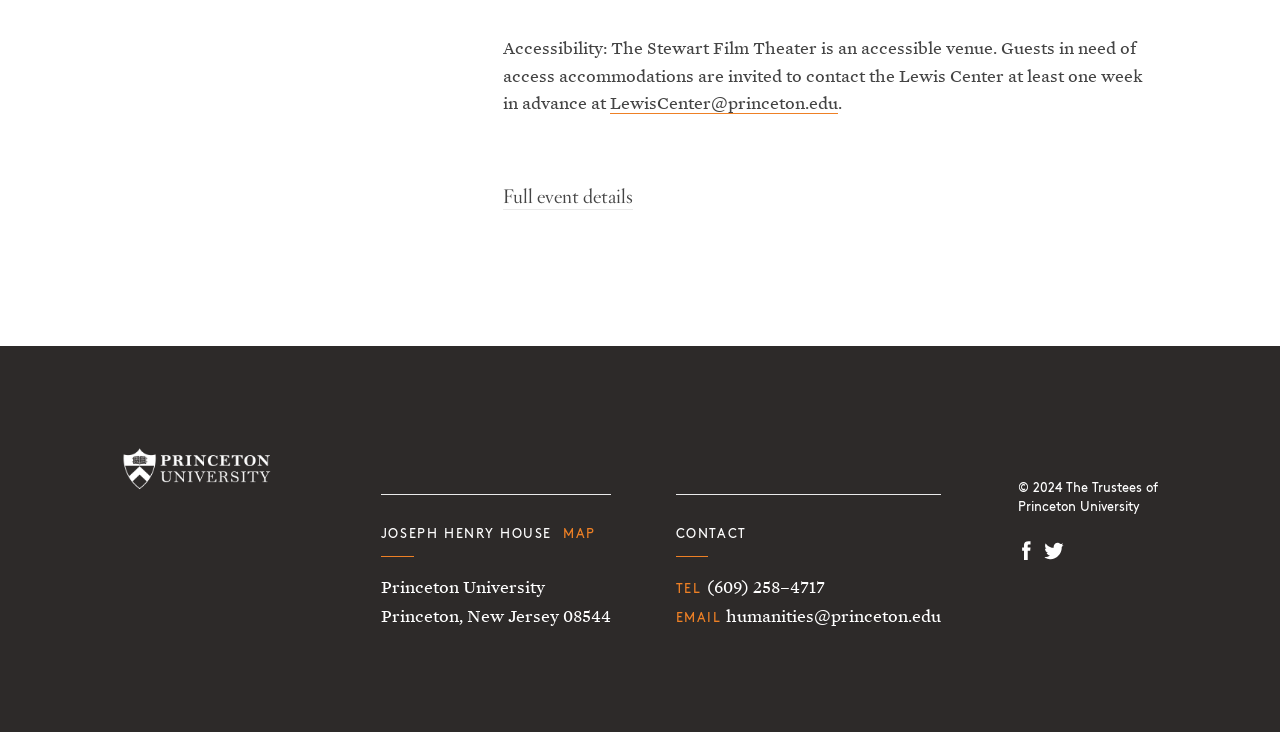What is the phone number to contact?
Respond to the question with a single word or phrase according to the image.

(609) 258–4717